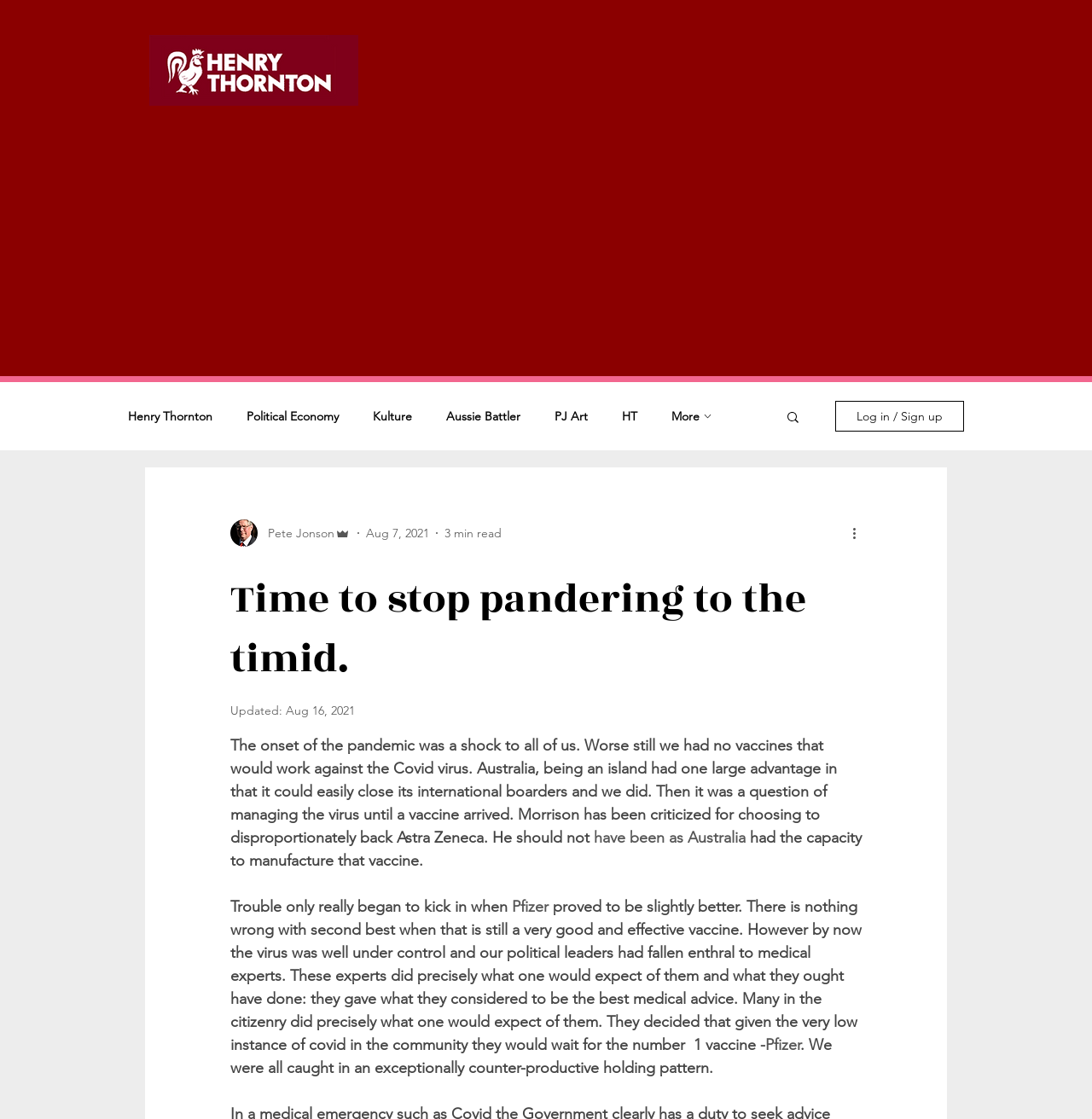Write a detailed summary of the webpage.

This webpage appears to be a blog post with the title "Time to stop pandering to the timid." At the top left, there is an image of Henry Thornton, and below it, a navigation menu with links to different categories such as "Henry Thornton", "Political Economy", "Kulture", and more. To the right of the navigation menu, there is a search button and a log in/sign up button.

Below the navigation menu, there is a section with the author's information, including a writer's picture, the author's name "Pete Jonson", and the post's date and time "Aug 7, 2021". There is also a "More actions" button and a "3 min read" indicator.

The main content of the blog post starts with a heading "Time to stop pandering to the timid." followed by an updated date "Aug 16, 2021". The article discusses the pandemic, vaccines, and the Australian government's response. The text is divided into several paragraphs, with the first paragraph starting with "The onset of the pandemic was a shock to all of us..." and the subsequent paragraphs continuing the discussion.

Throughout the webpage, there are several images, including the author's picture, a search icon, and a "More" icon. The layout is organized, with clear headings and concise text, making it easy to read and navigate.